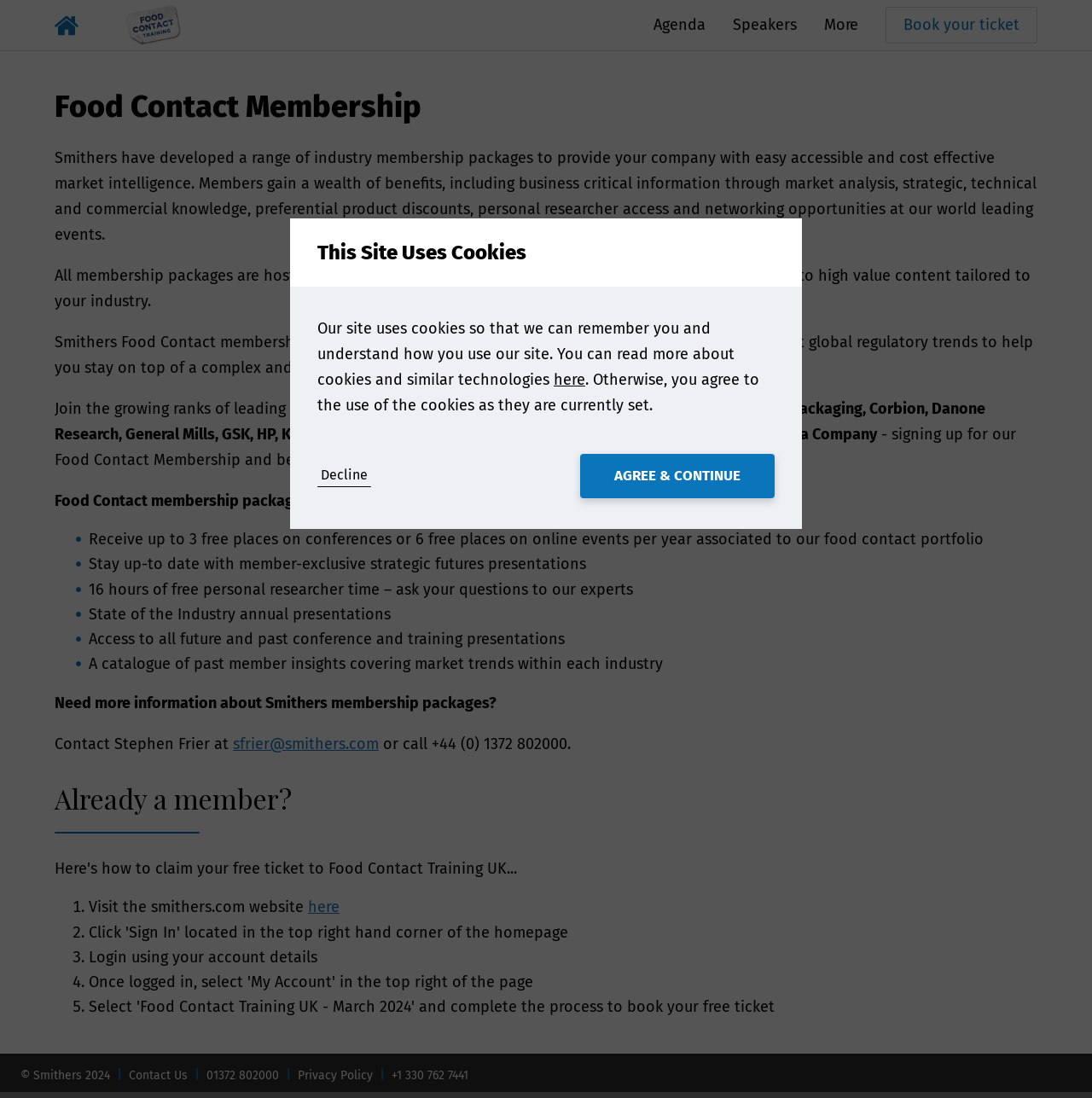Identify the bounding box for the UI element specified in this description: "+1 330 762 7441". The coordinates must be four float numbers between 0 and 1, formatted as [left, top, right, bottom].

[0.359, 0.973, 0.429, 0.986]